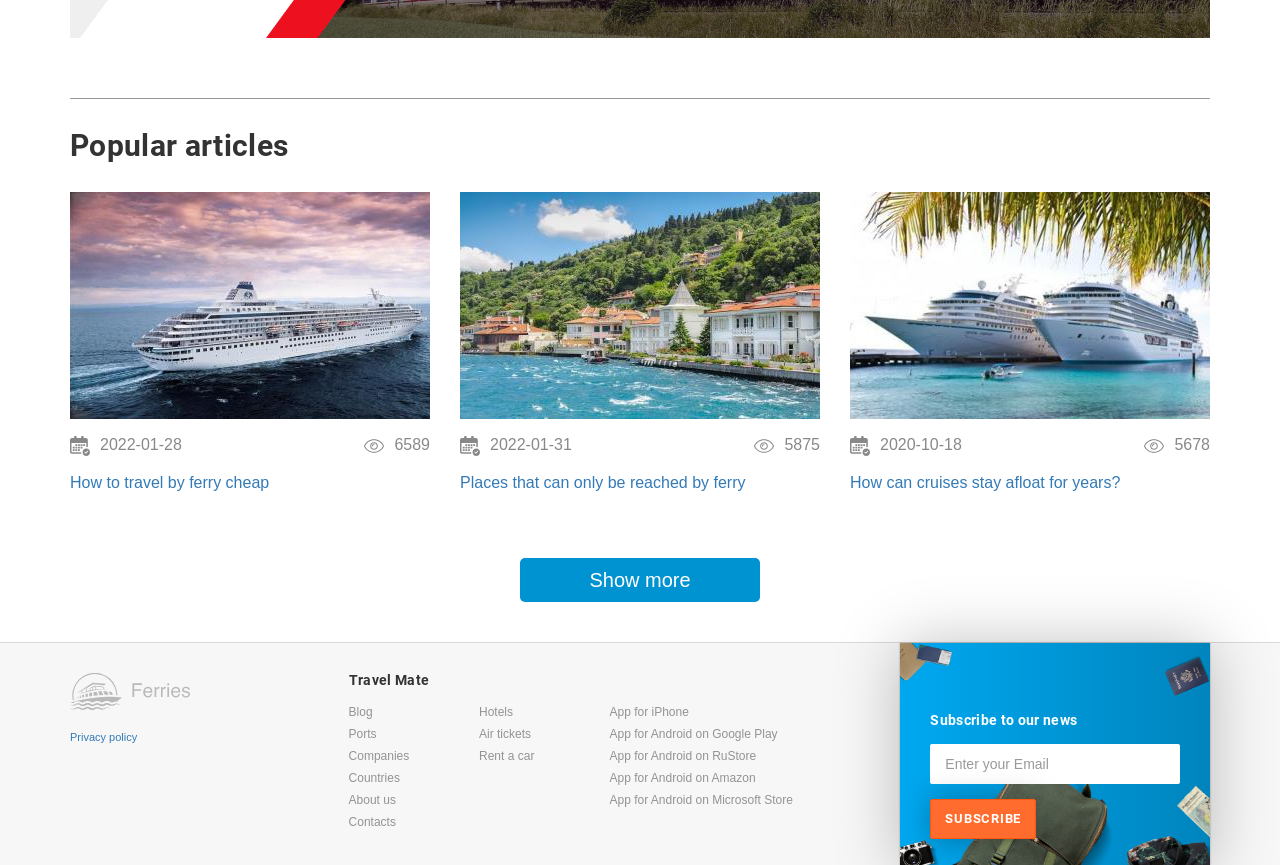Can you find the bounding box coordinates for the element to click on to achieve the instruction: "View the 'Places that can only be reached by ferry' article"?

[0.359, 0.223, 0.641, 0.485]